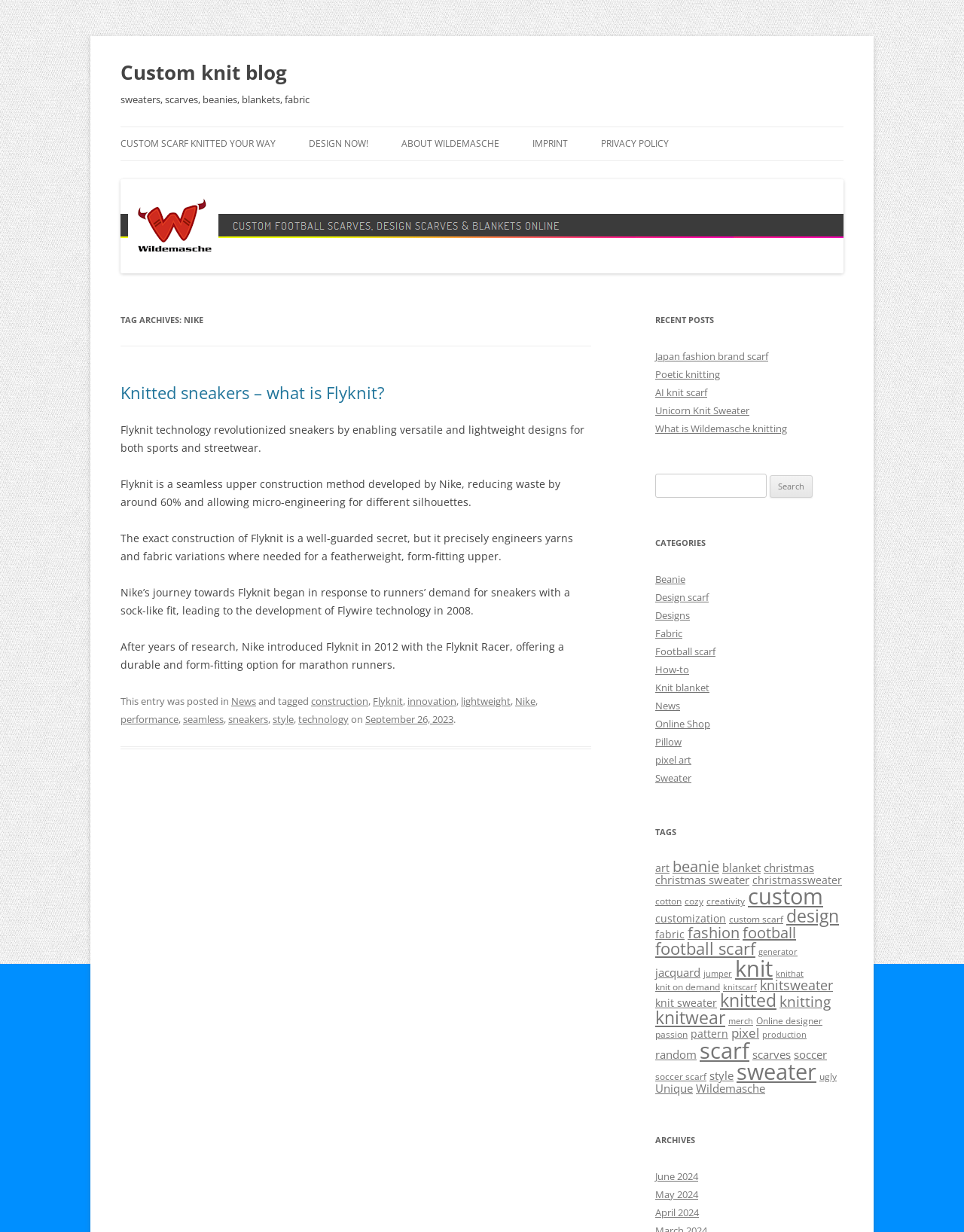Using the details from the image, please elaborate on the following question: What is the 'CATEGORIES' section used for?

The 'CATEGORIES' section lists several links, including 'Beanie', 'Design scarf', and 'Sweater'. These links suggest that the section is used to categorize and organize knit-related topics, allowing users to easily find content related to specific areas of interest.